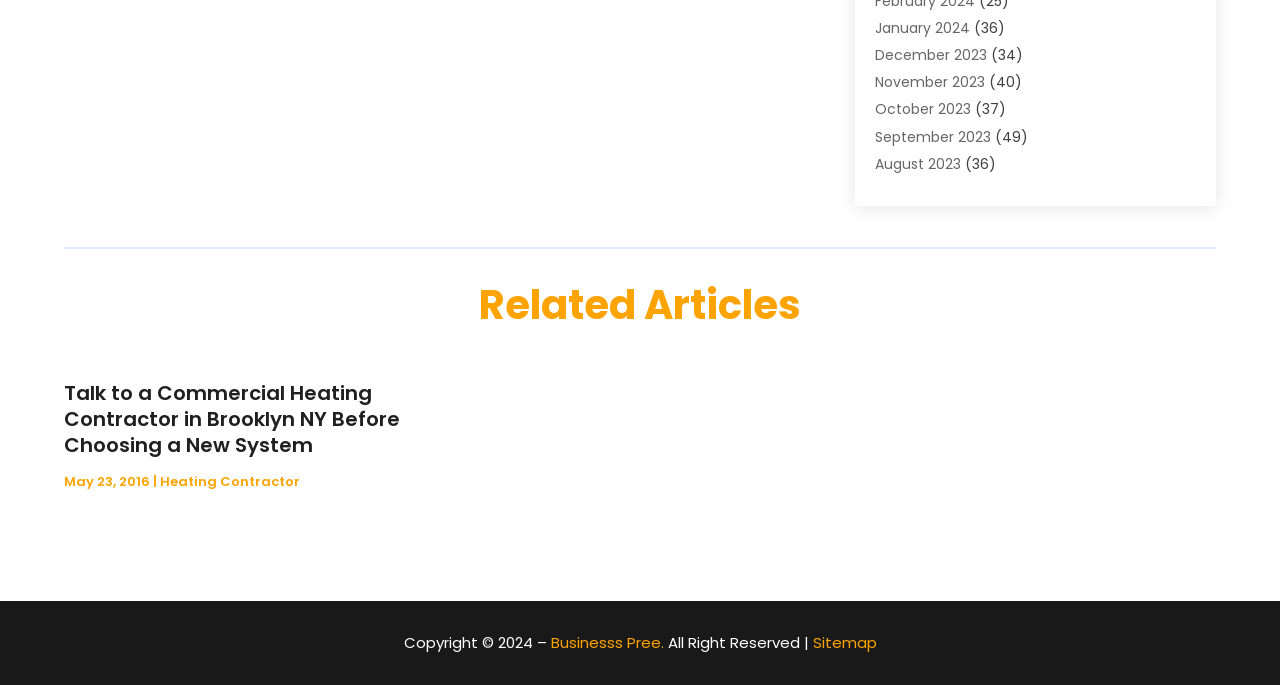Reply to the question with a brief word or phrase: What type of links are listed on the webpage?

Category links